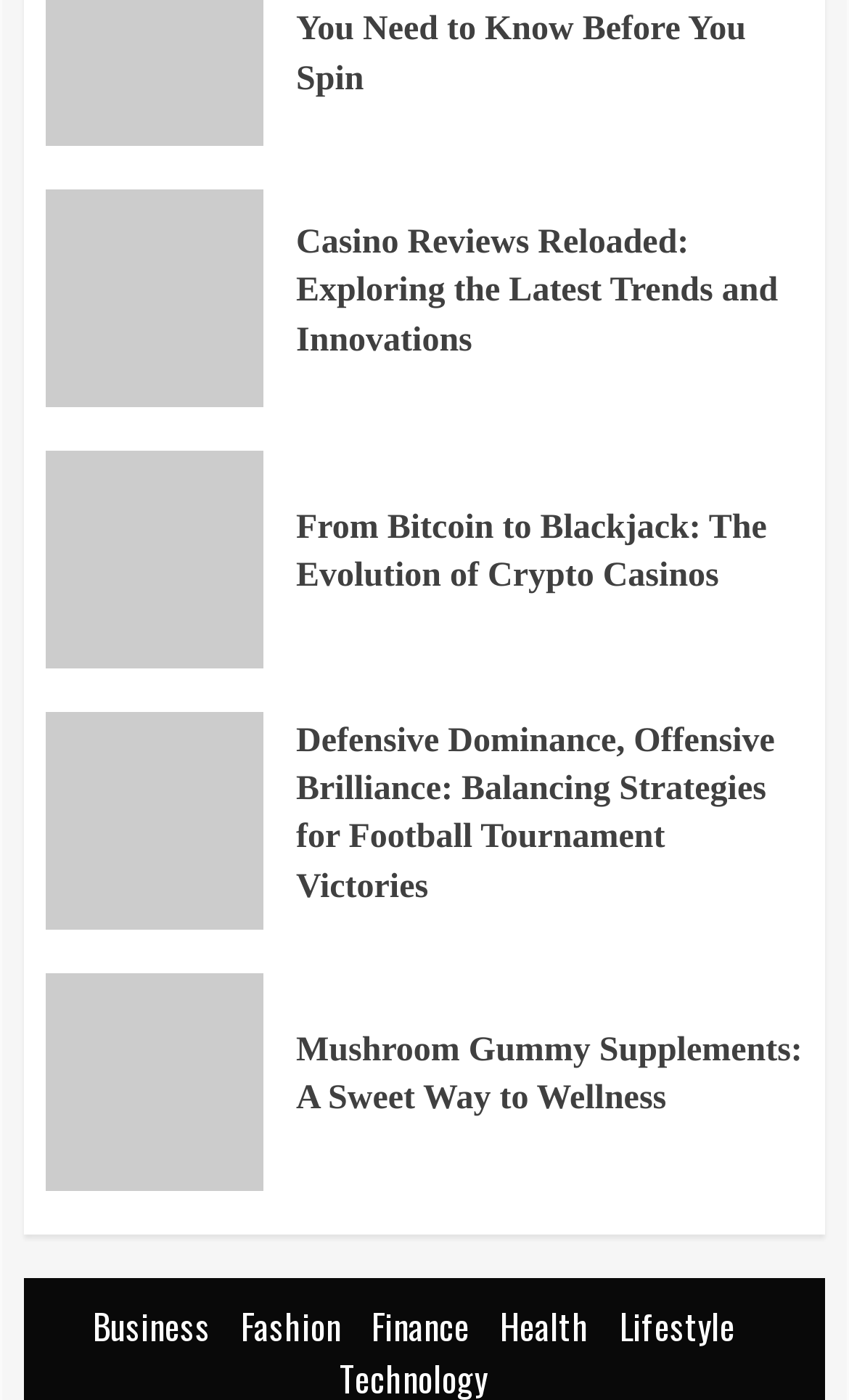Is there an image on the webpage?
Identify the answer in the screenshot and reply with a single word or phrase.

Yes